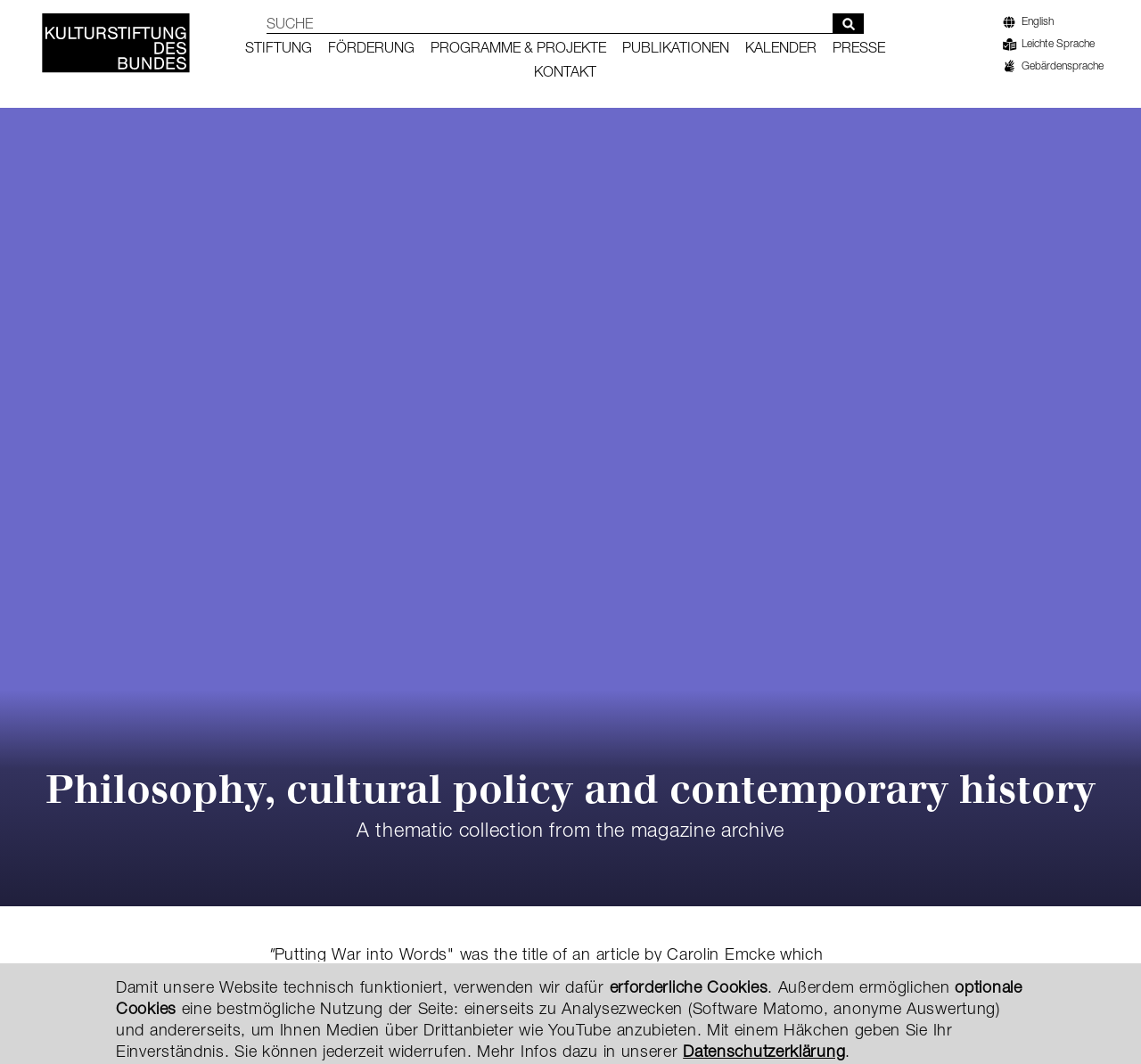What are the main categories of the webpage?
Look at the image and respond to the question as thoroughly as possible.

I found the answer by looking at the main navigation menu located at the top of the webpage. The main categories are listed as links, and they are STIFTUNG, FÖRDERUNG, PROGRAMME & PROJEKTE, PUBLIKATIONEN, KALENDER, PRESSE, and KONTAKT.